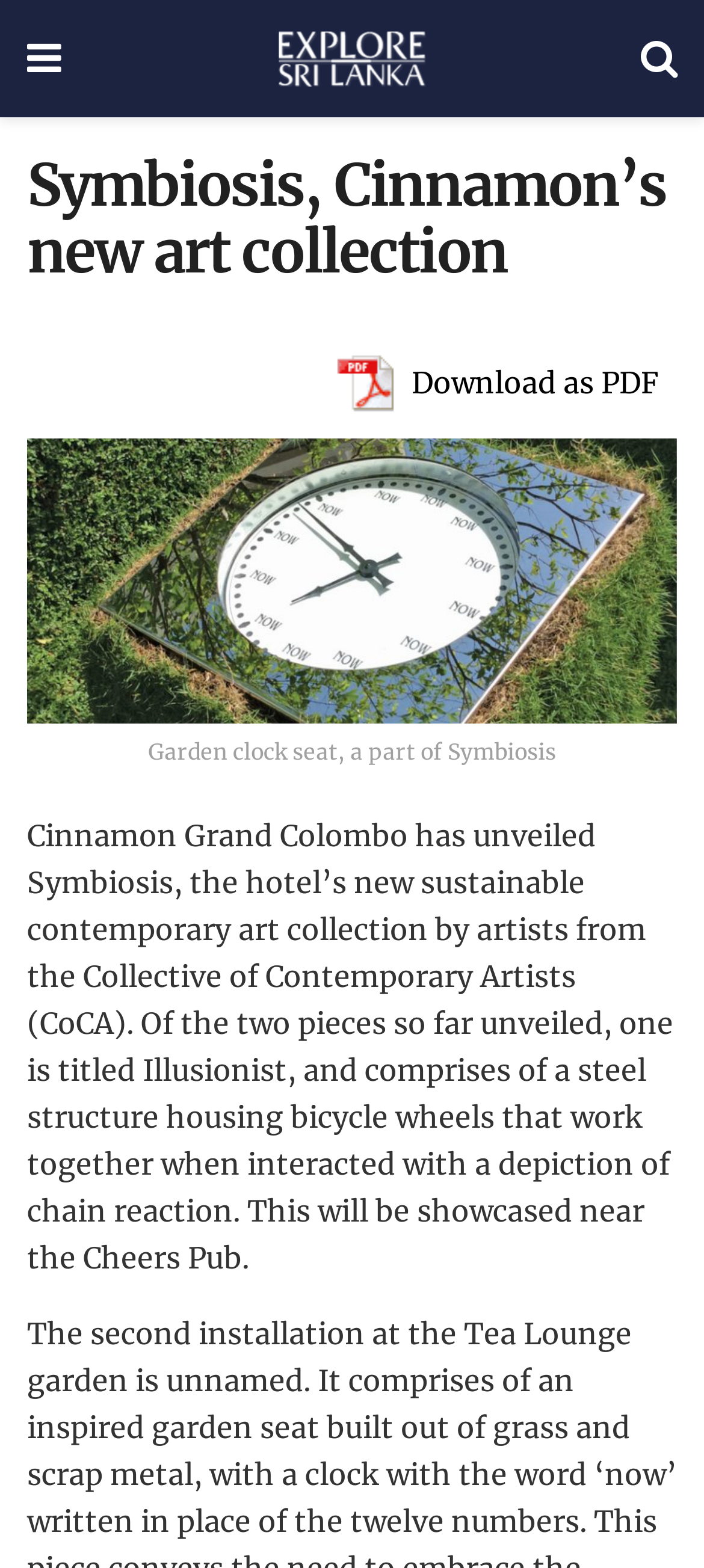Create a detailed summary of the webpage's content and design.

The webpage is about Symbiosis, a new sustainable contemporary art collection at Cinnamon Grand Colombo. At the top left, there is a link with a Facebook icon. Next to it, there is another link with no text. On the top right, there is a link with a Twitter icon. Below these links, there is a heading that reads "Symbiosis, Cinnamon’s new art collection". 

Below the heading, there is a link to download the content as a PDF, accompanied by a small PDF icon. On the left side of the page, there is a figure with a caption that describes a garden clock seat, which is part of the Symbiosis art collection. The caption is placed below the image. 

To the right of the figure, there is a block of text that provides more information about the art collection. It explains that the collection features artworks by artists from the Collective of Contemporary Artists (CoCA), and describes one of the pieces, titled Illusionist, which is a steel structure with bicycle wheels that work together to depict a chain reaction. The text also mentions that this artwork will be showcased near the Cheers Pub.